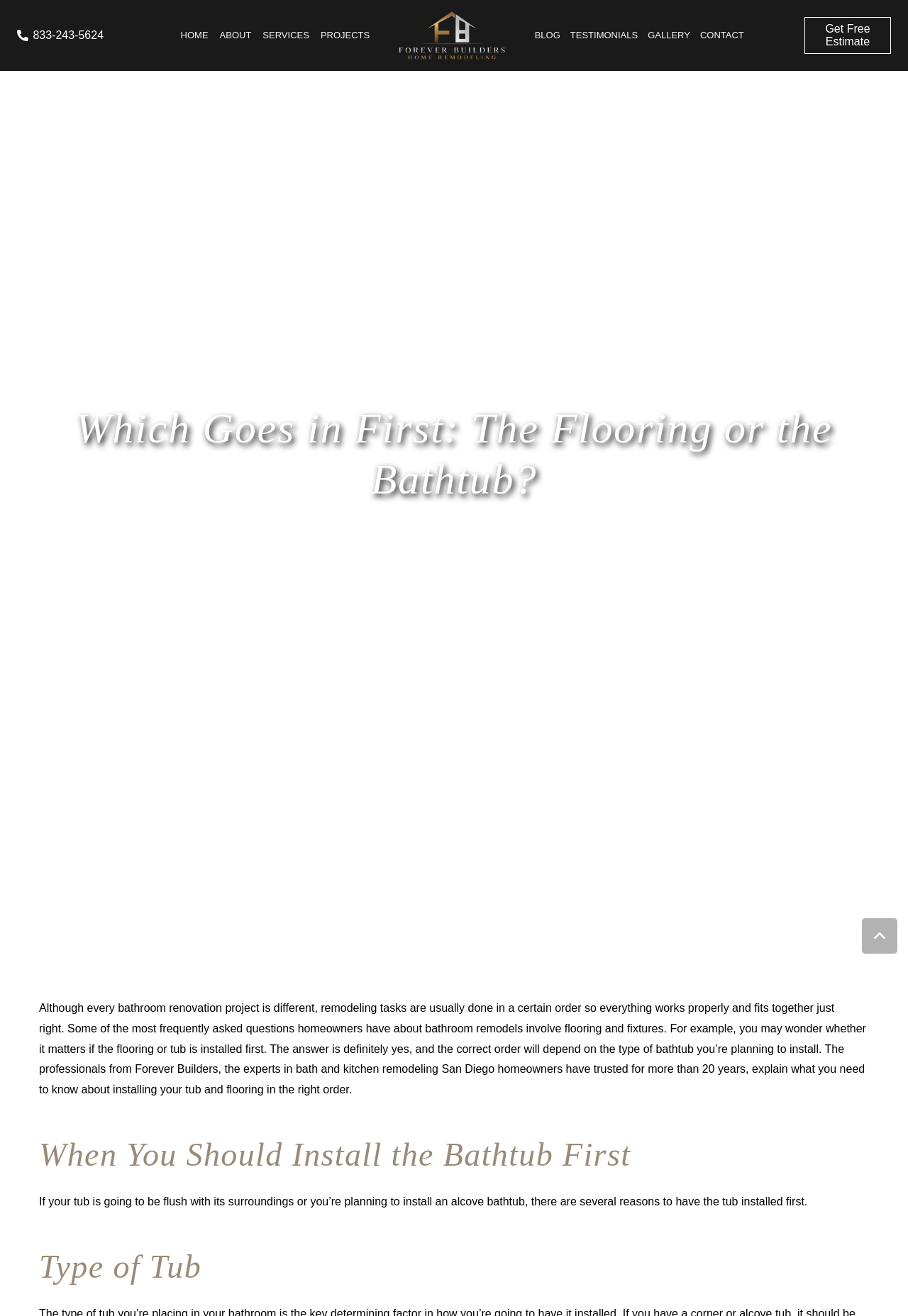What is the call-to-action button text? Please answer the question using a single word or phrase based on the image.

Get Free Estimate